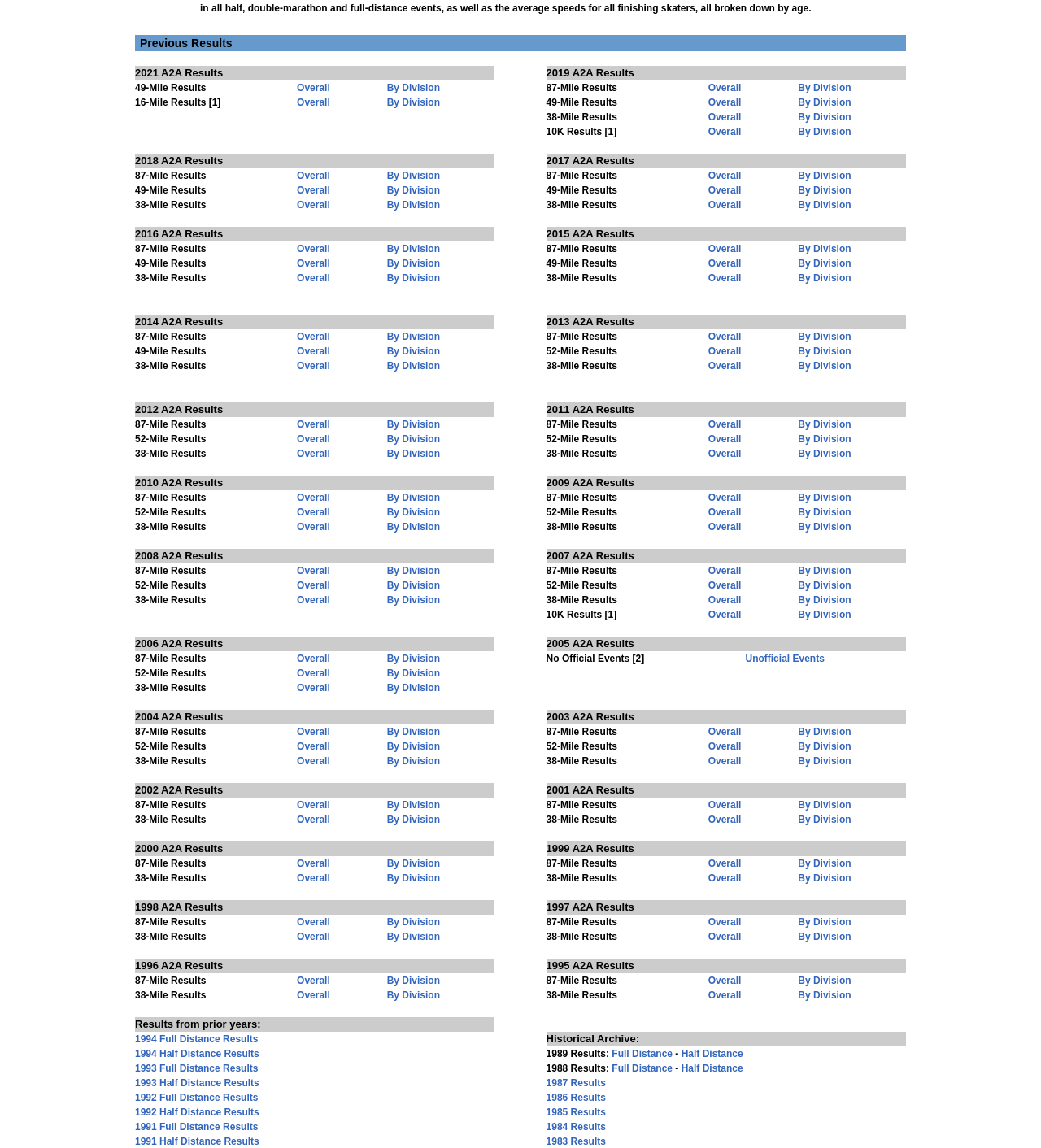From the webpage screenshot, predict the bounding box of the UI element that matches this description: "Read the rest".

None